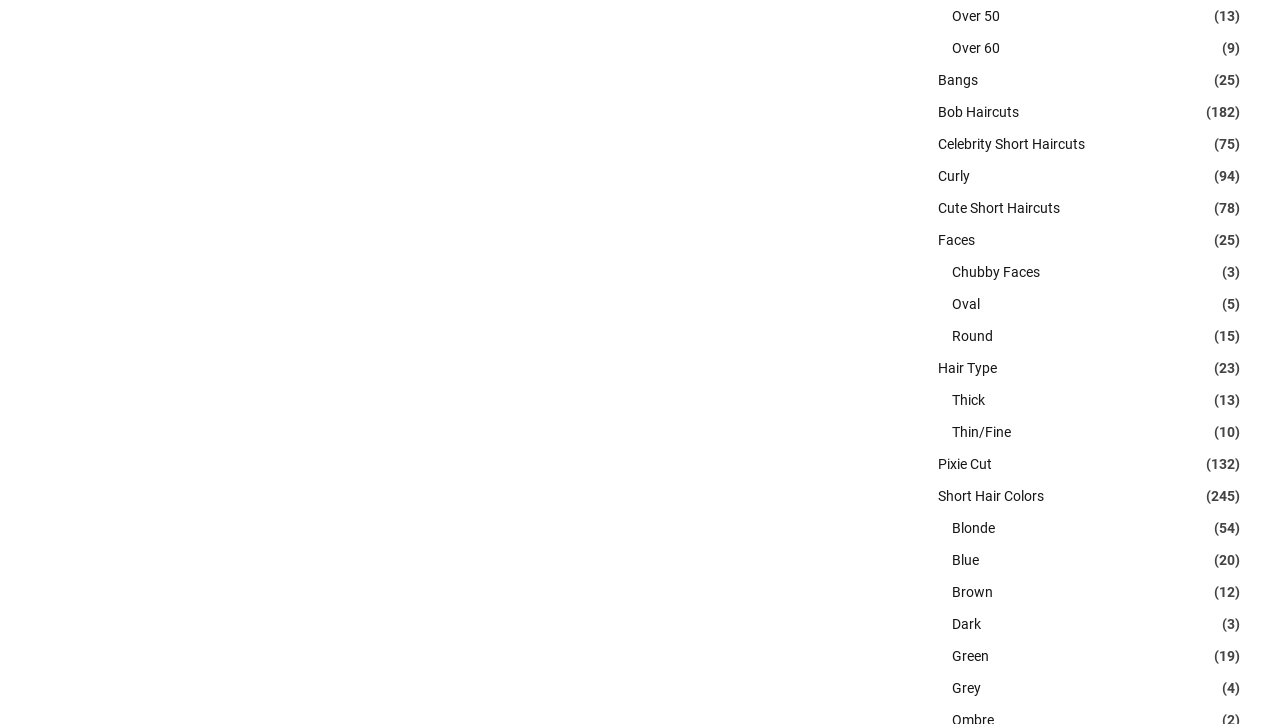Can you find the bounding box coordinates of the area I should click to execute the following instruction: "Explore 'Blonde' hair colors"?

[0.743, 0.715, 0.777, 0.744]